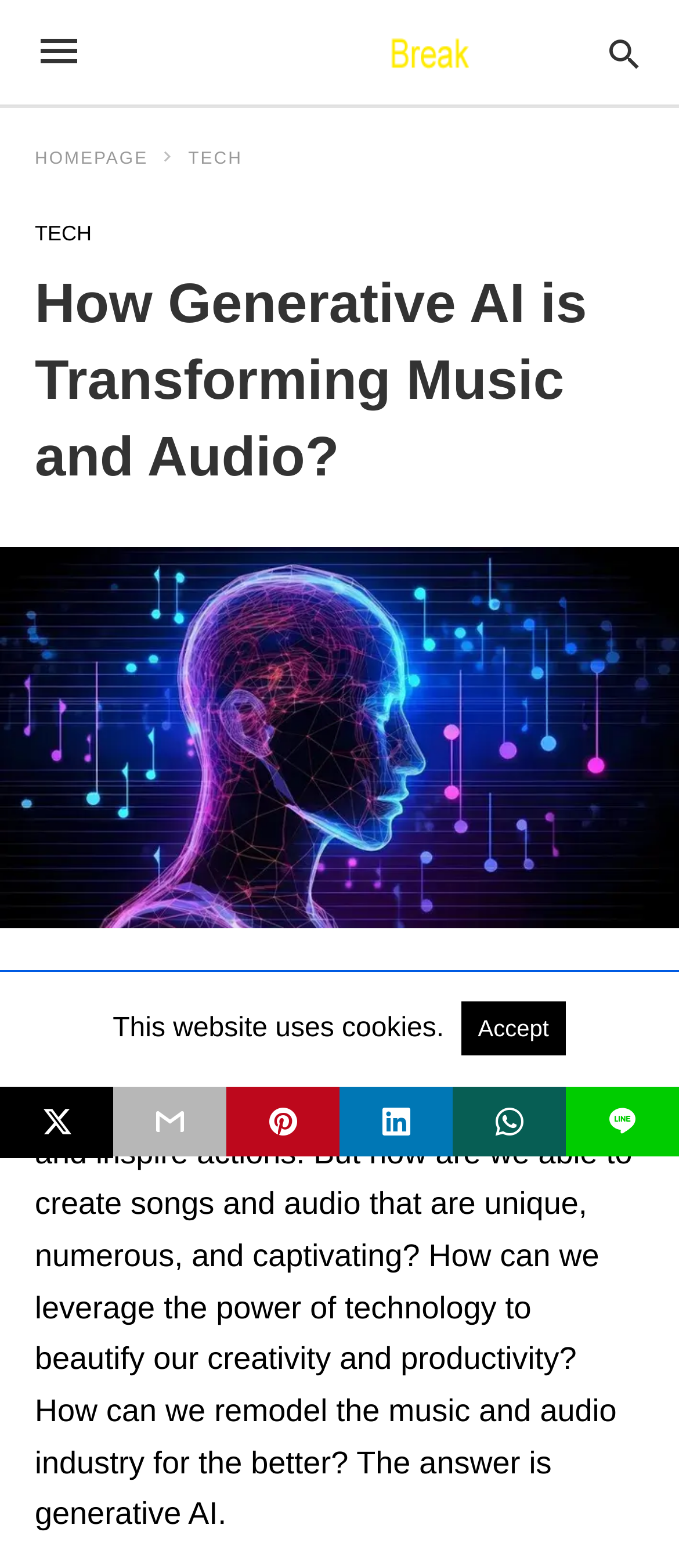Please predict the bounding box coordinates (top-left x, top-left y, bottom-right x, bottom-right y) for the UI element in the screenshot that fits the description: Tech

[0.277, 0.096, 0.357, 0.108]